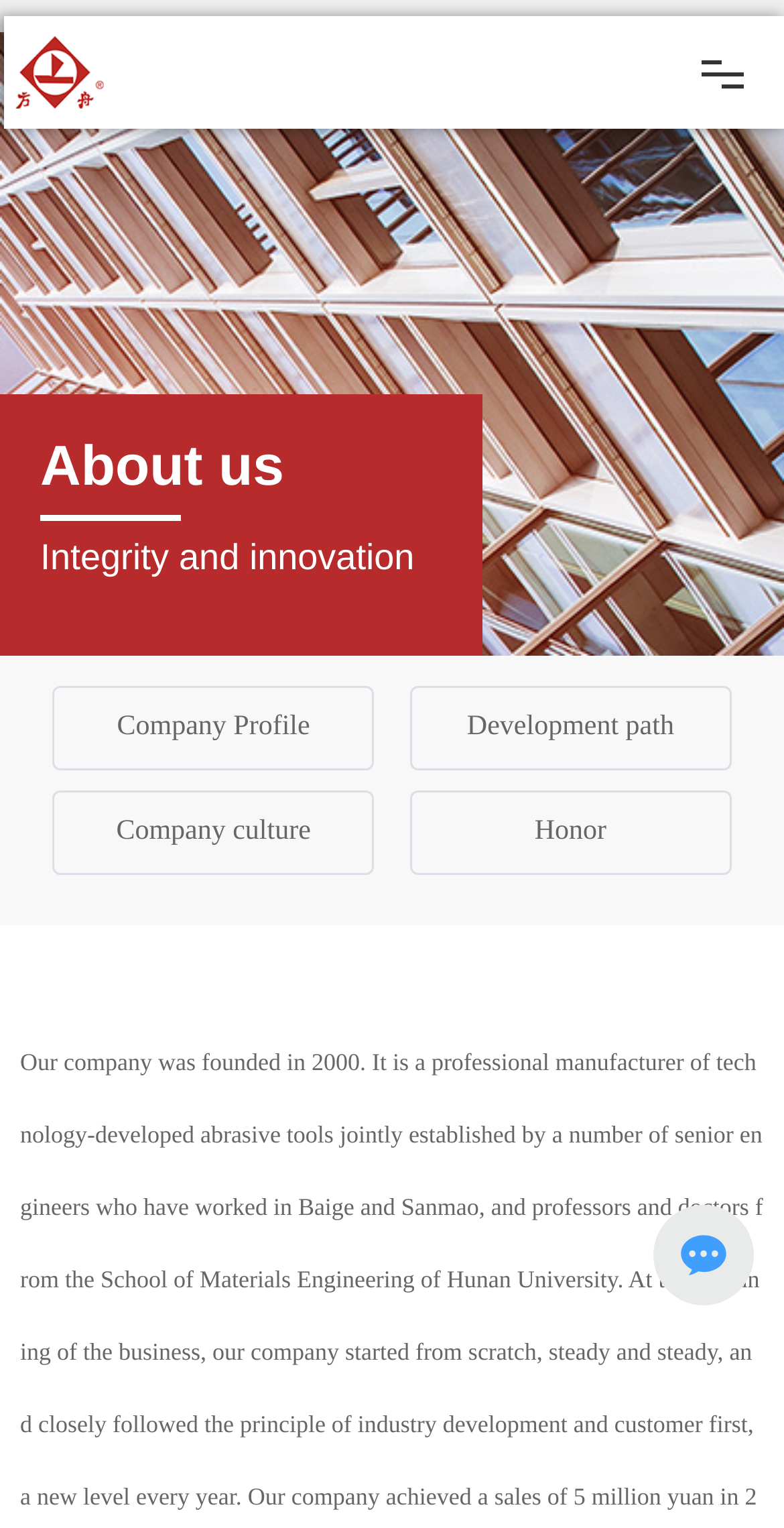Present a detailed account of what is displayed on the webpage.

The webpage is about Zhengzhou Fangzhou Abrasives Co., Ltd., a scientific and technological company established in 2000. At the top left, there is a small image and a link labeled "1". 

On the top navigation bar, there are several links, including "Home", "About", "Product", "Case", "Service", "News", "Contact", and "CN", which are evenly spaced and span across the top of the page. Each link has a corresponding small image to its right.

Below the navigation bar, there is a section with the title "About us" and a horizontal separator line. Underneath, there is a paragraph of text with the theme of "Integrity and innovation".

Further down, there are three columns of links. The left column has links to "Company Profile" and "Company culture". The middle column has a link to "Development path", which is also the title of the webpage. The right column has links to "Honor". 

At the bottom right of the page, there is a small image.